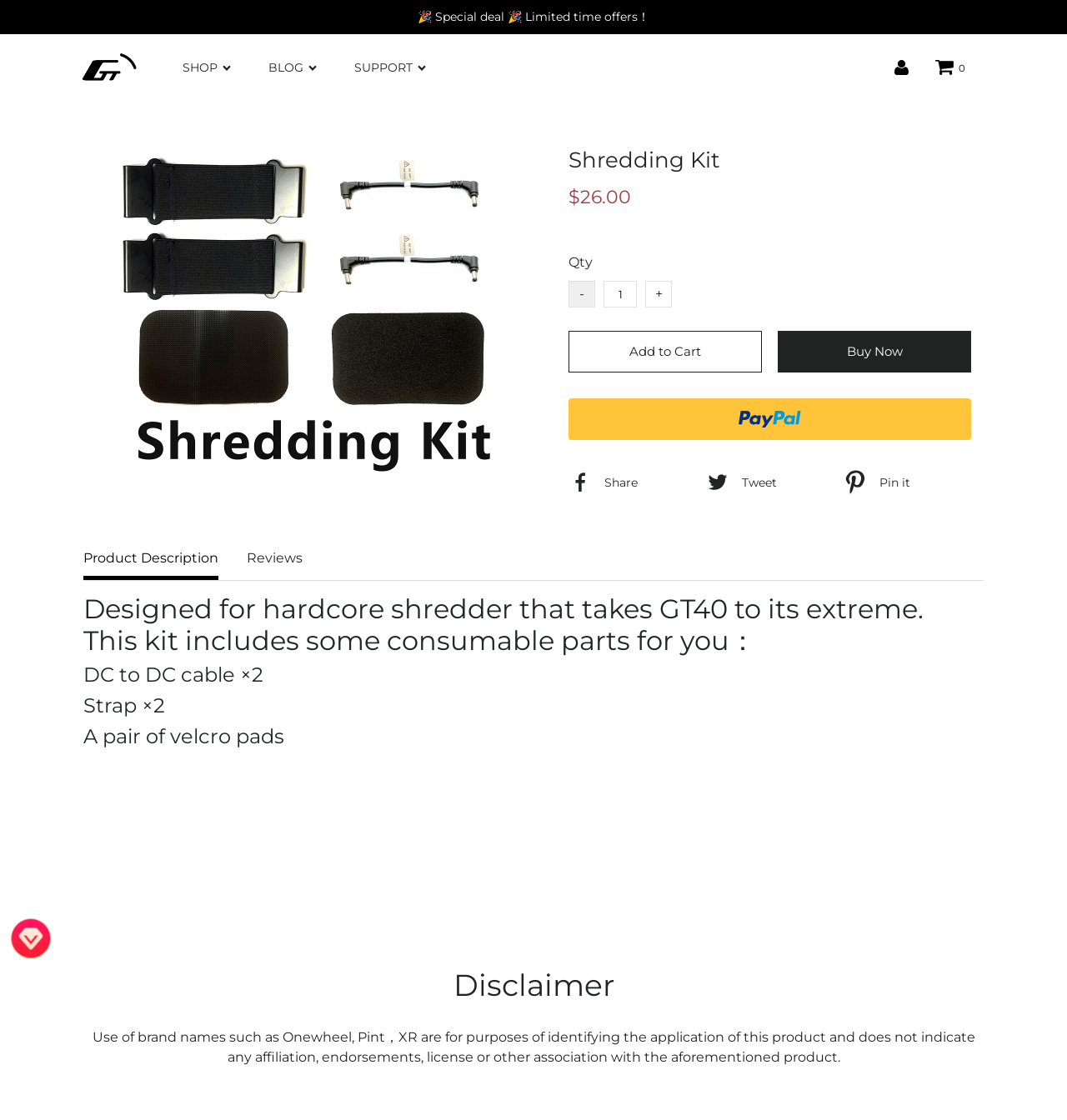Locate the bounding box of the user interface element based on this description: "Write a Review".

[0.398, 0.879, 0.602, 0.907]